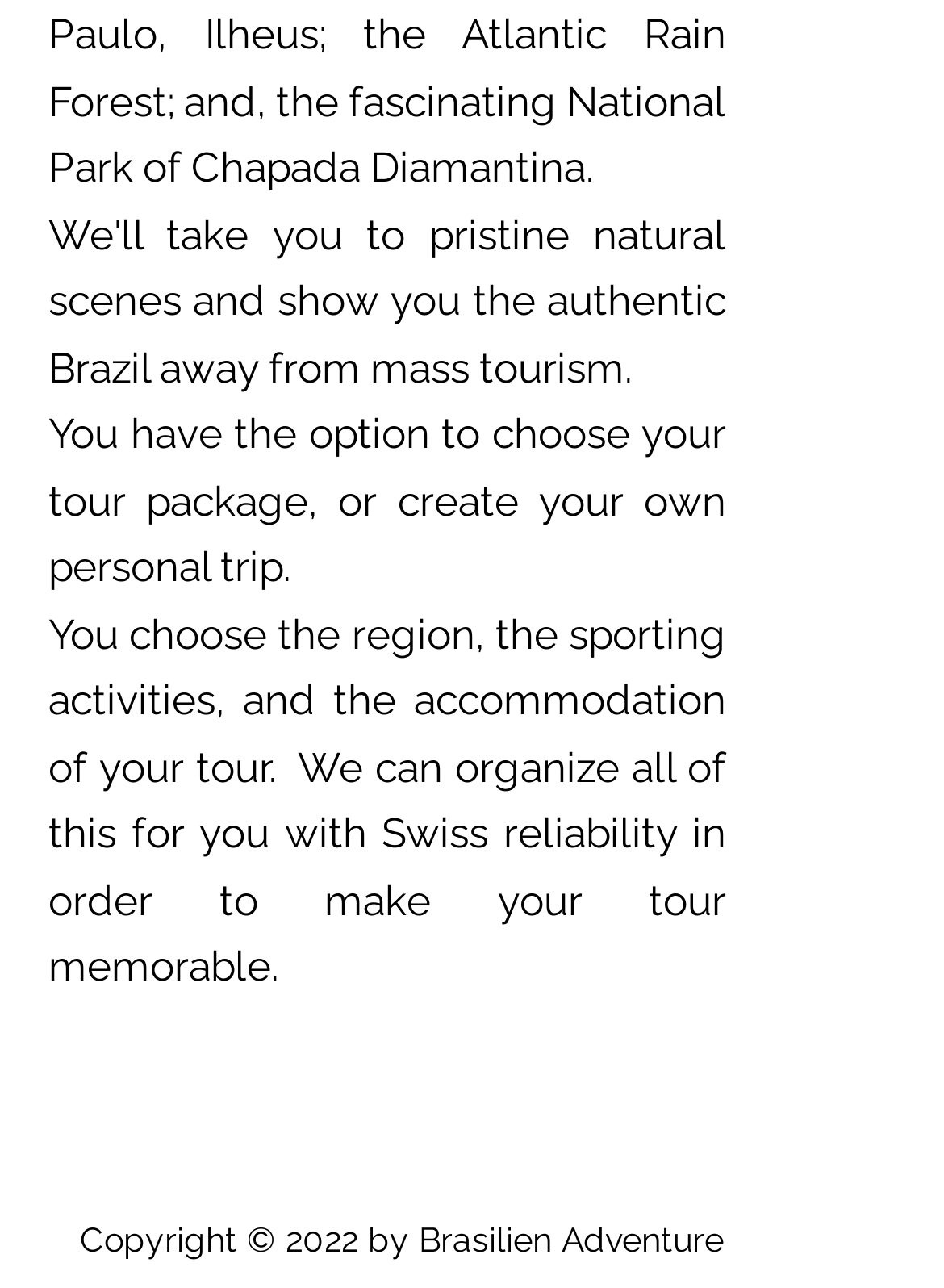How many social media links are available?
Can you give a detailed and elaborate answer to the question?

By examining the list element with the label 'Redes sociais', I count 6 link elements, each representing a social media platform, including Tumblr, Twitter, Pinterest, Facebook, YouTube, and Instagram.